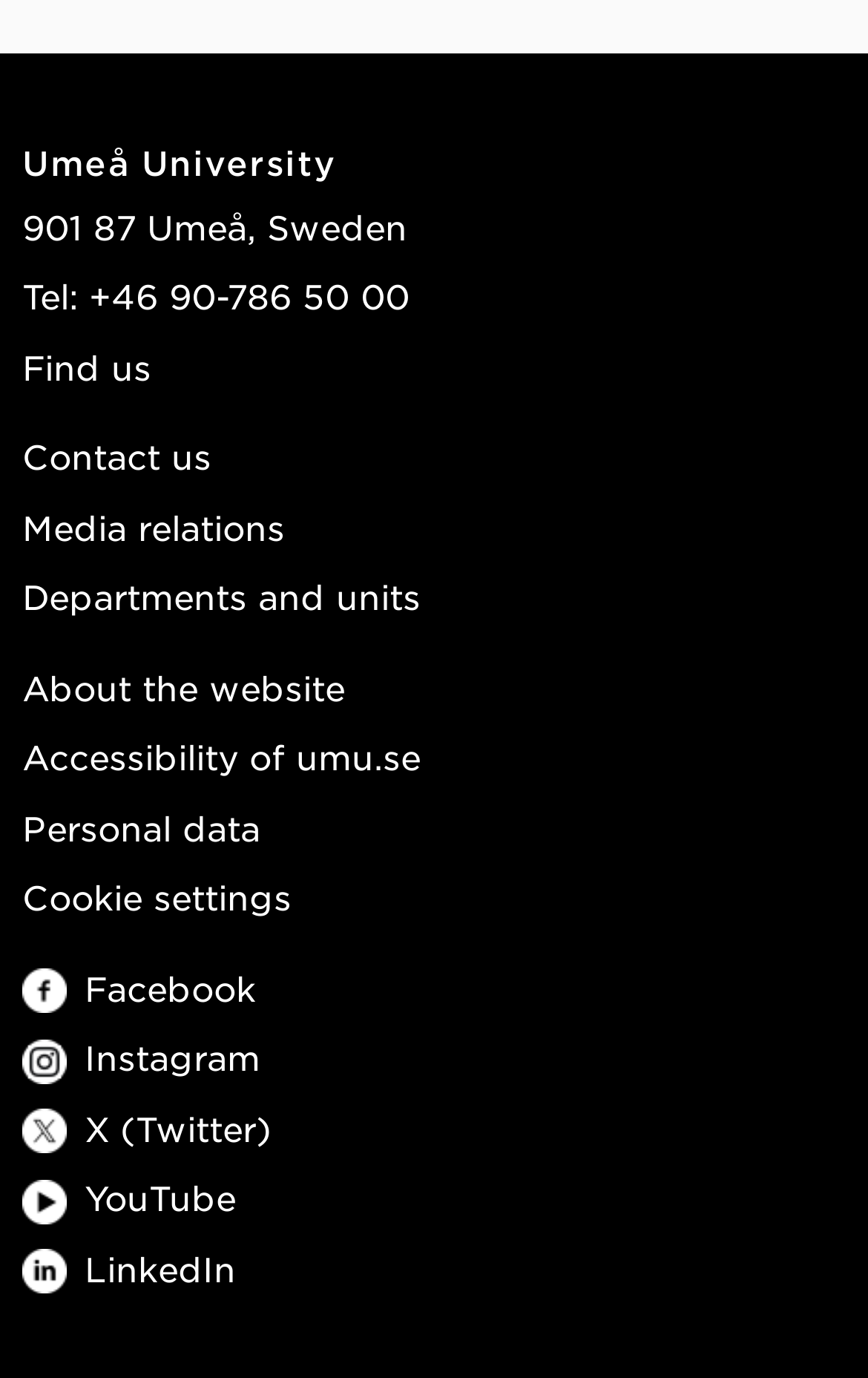What is the purpose of the 'Find us' link?
Answer the question with a single word or phrase derived from the image.

To find the location of Umeå University